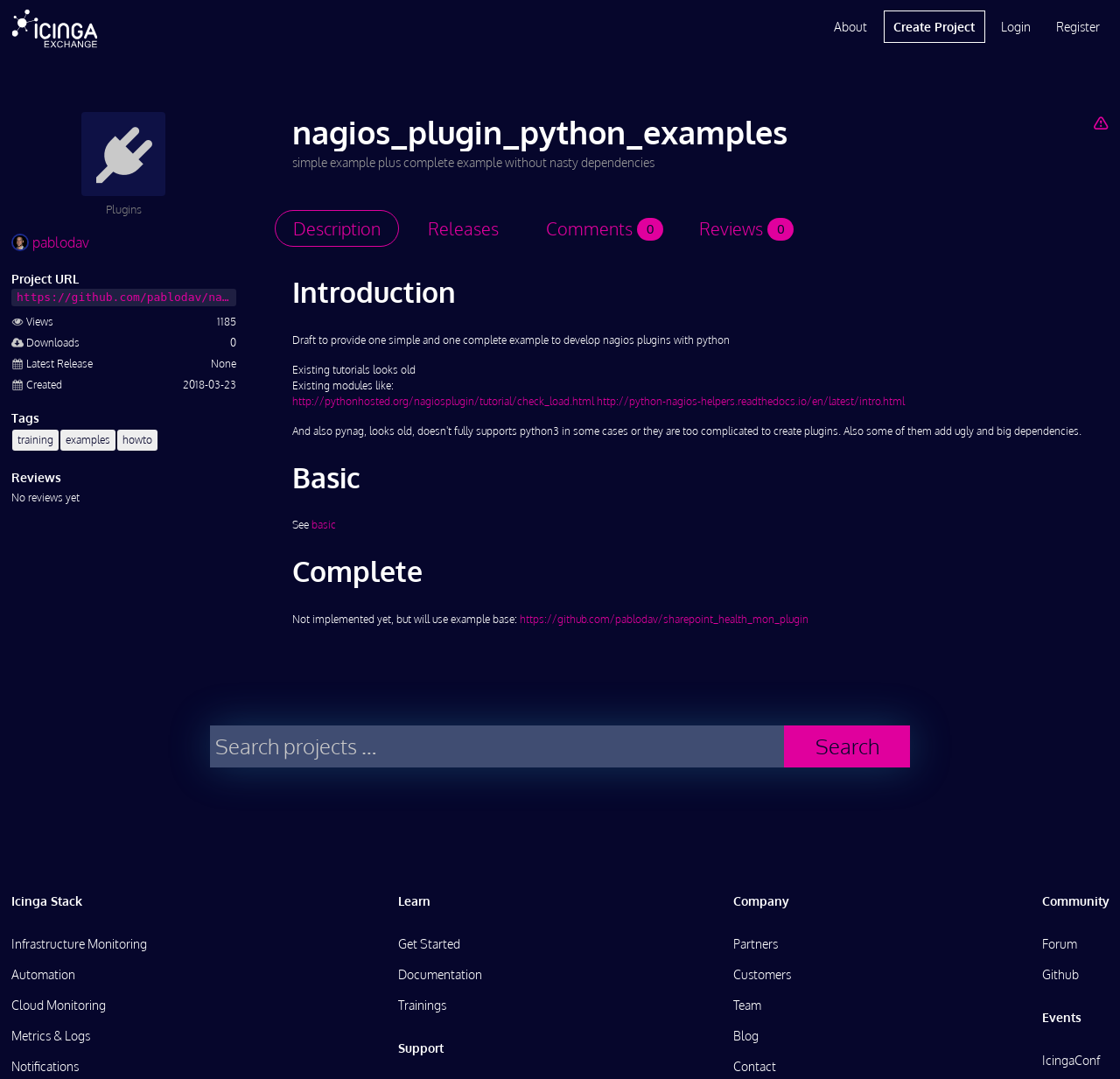Please give a one-word or short phrase response to the following question: 
What is the name of the project?

nagios_plugin_python_examples